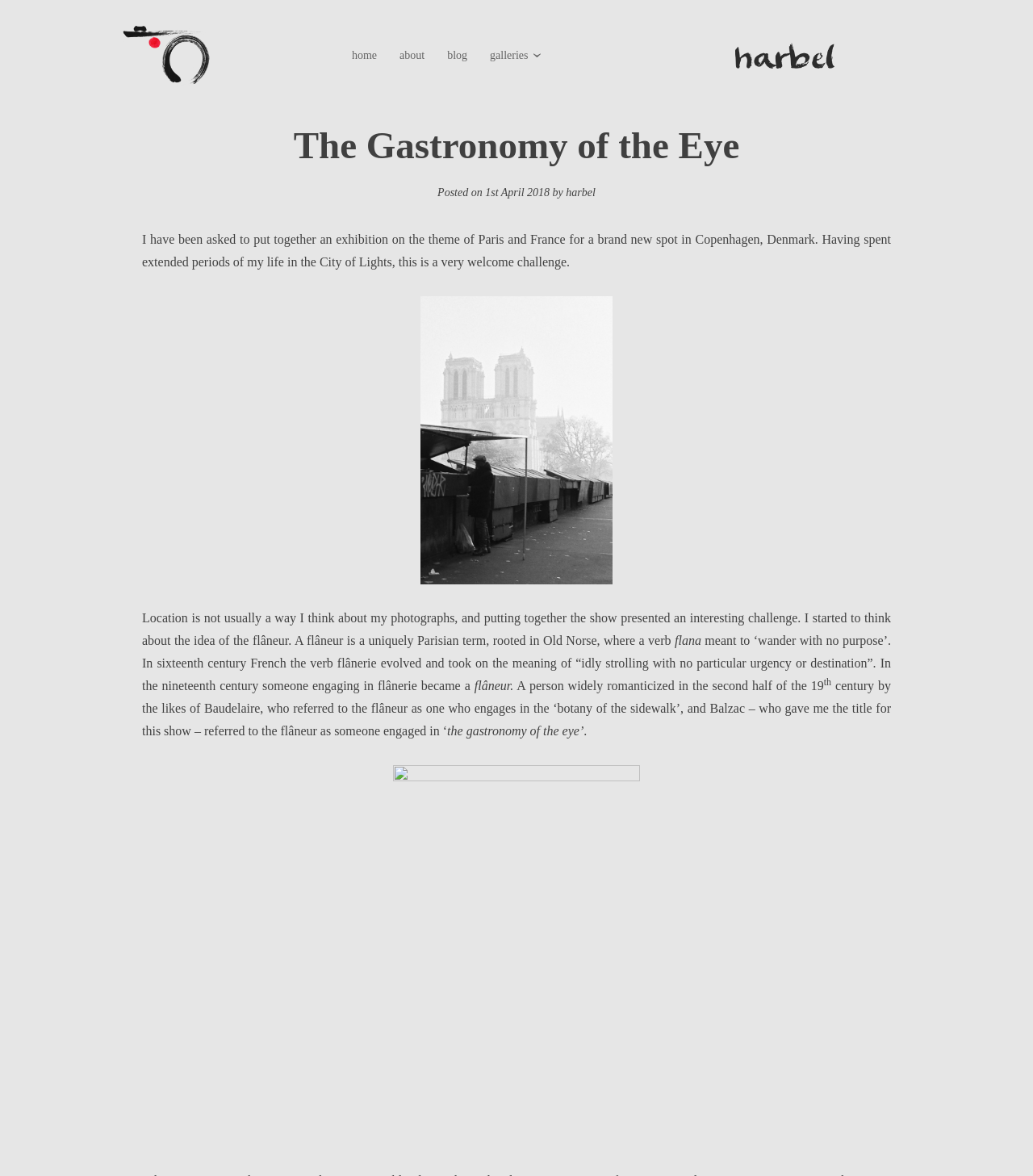Identify and extract the main heading of the webpage.

The Gastronomy of the Eye